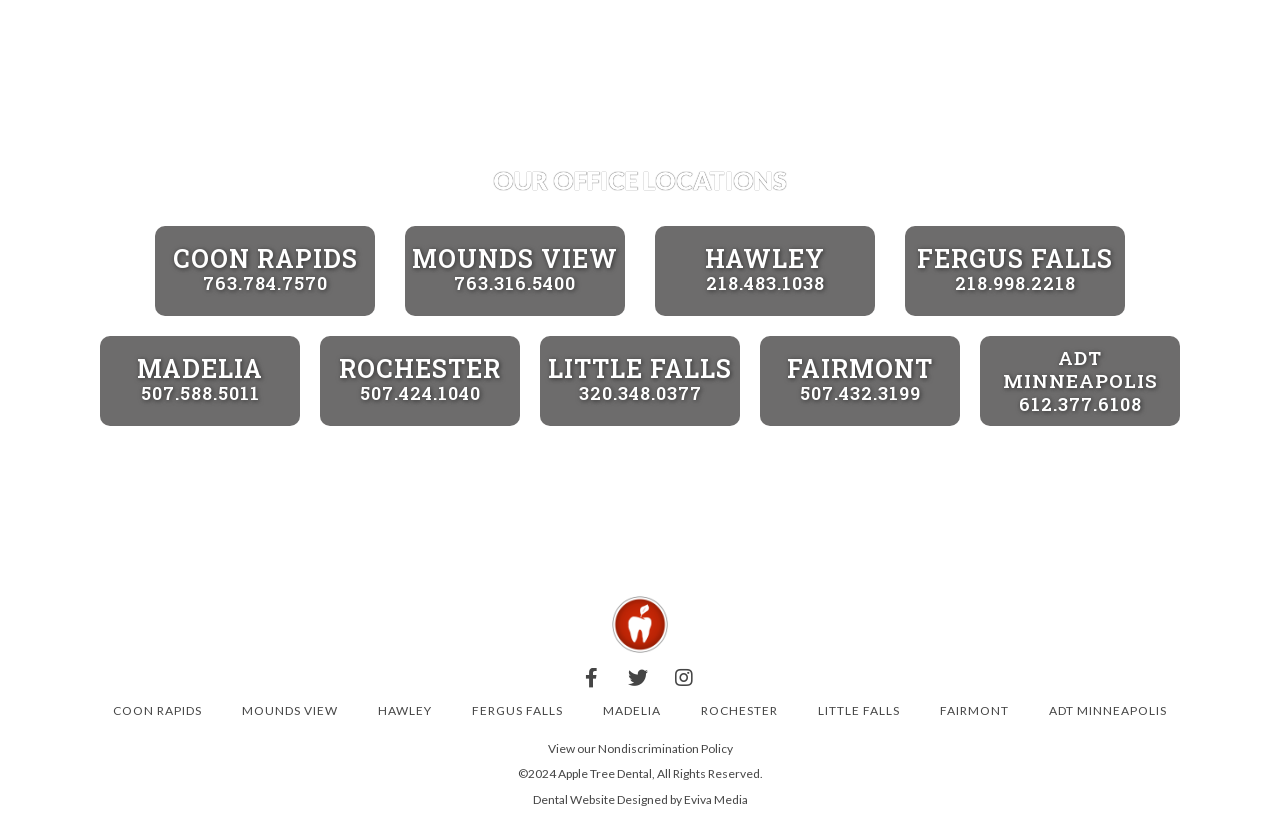Based on the description "August 30, 2023", find the bounding box of the specified UI element.

None